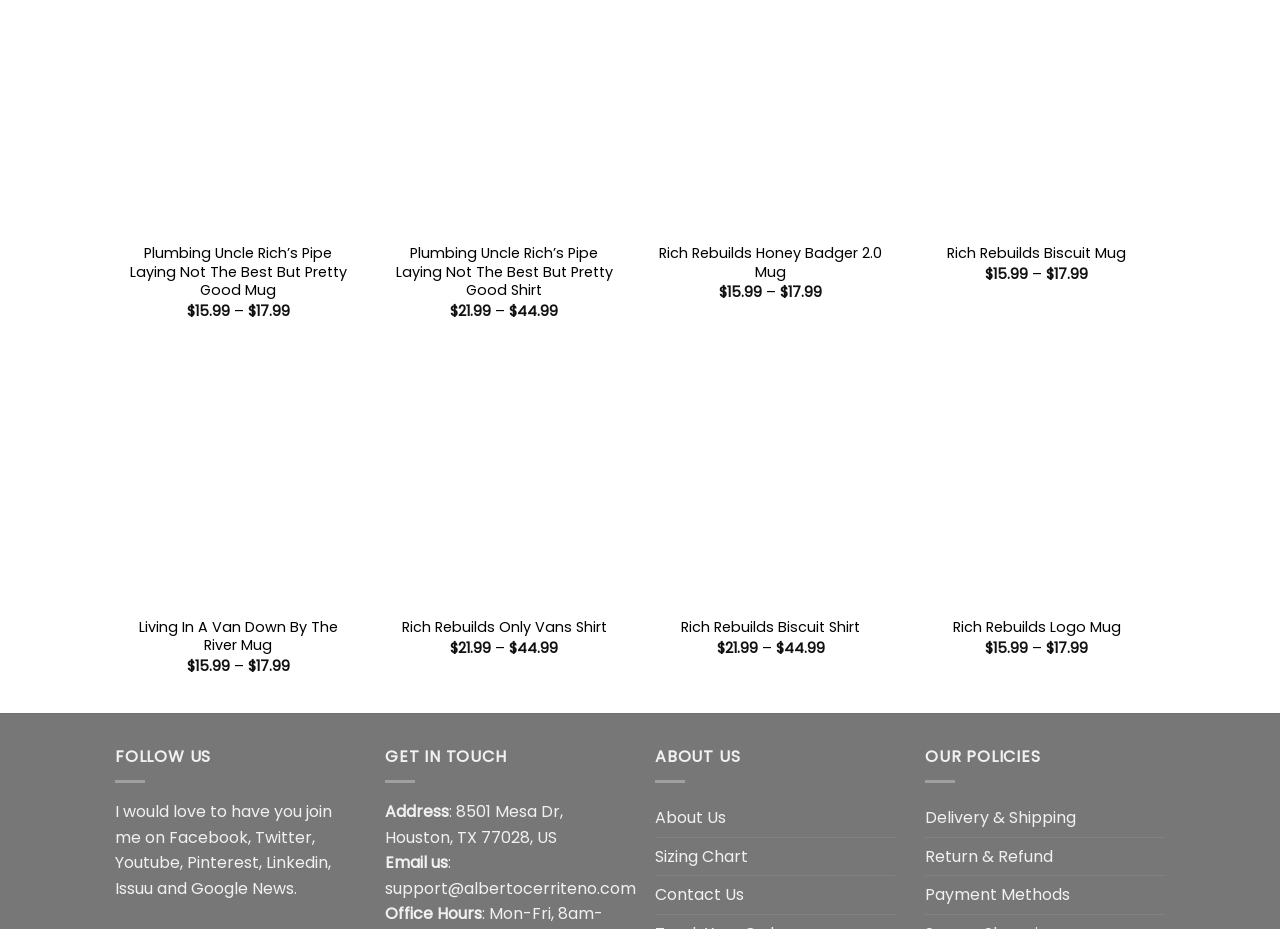What social media platforms can you follow?
Offer a detailed and exhaustive answer to the question.

I identified a series of link elements with text 'Facebook', 'Twitter', 'Youtube', 'Pinterest', 'Linkedin', 'Issuu', and 'Google News', which suggests that these are the social media platforms that can be followed.